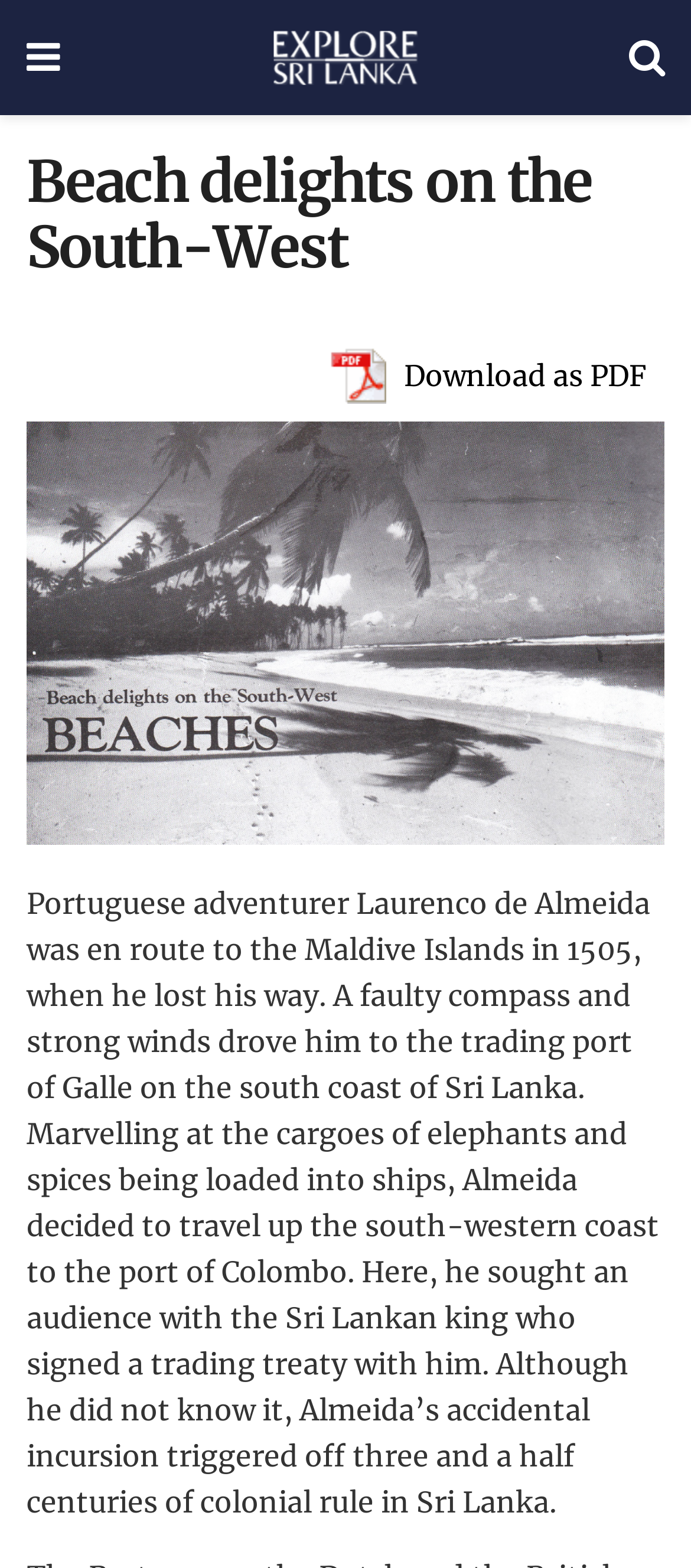Find and provide the bounding box coordinates for the UI element described here: "Download as PDF". The coordinates should be given as four float numbers between 0 and 1: [left, top, right, bottom].

[0.451, 0.216, 0.962, 0.264]